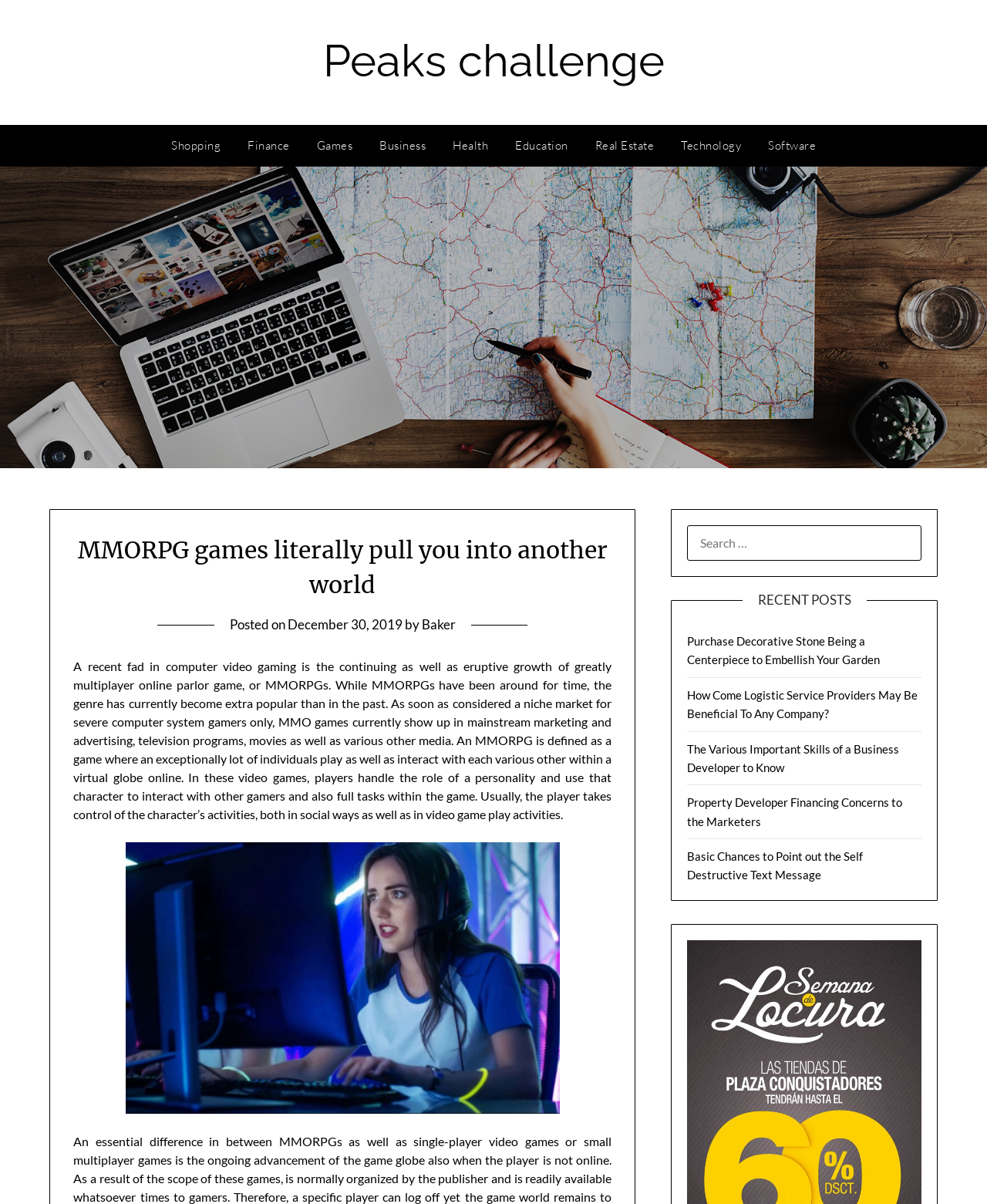Please give a one-word or short phrase response to the following question: 
Who is the author of the article?

Baker